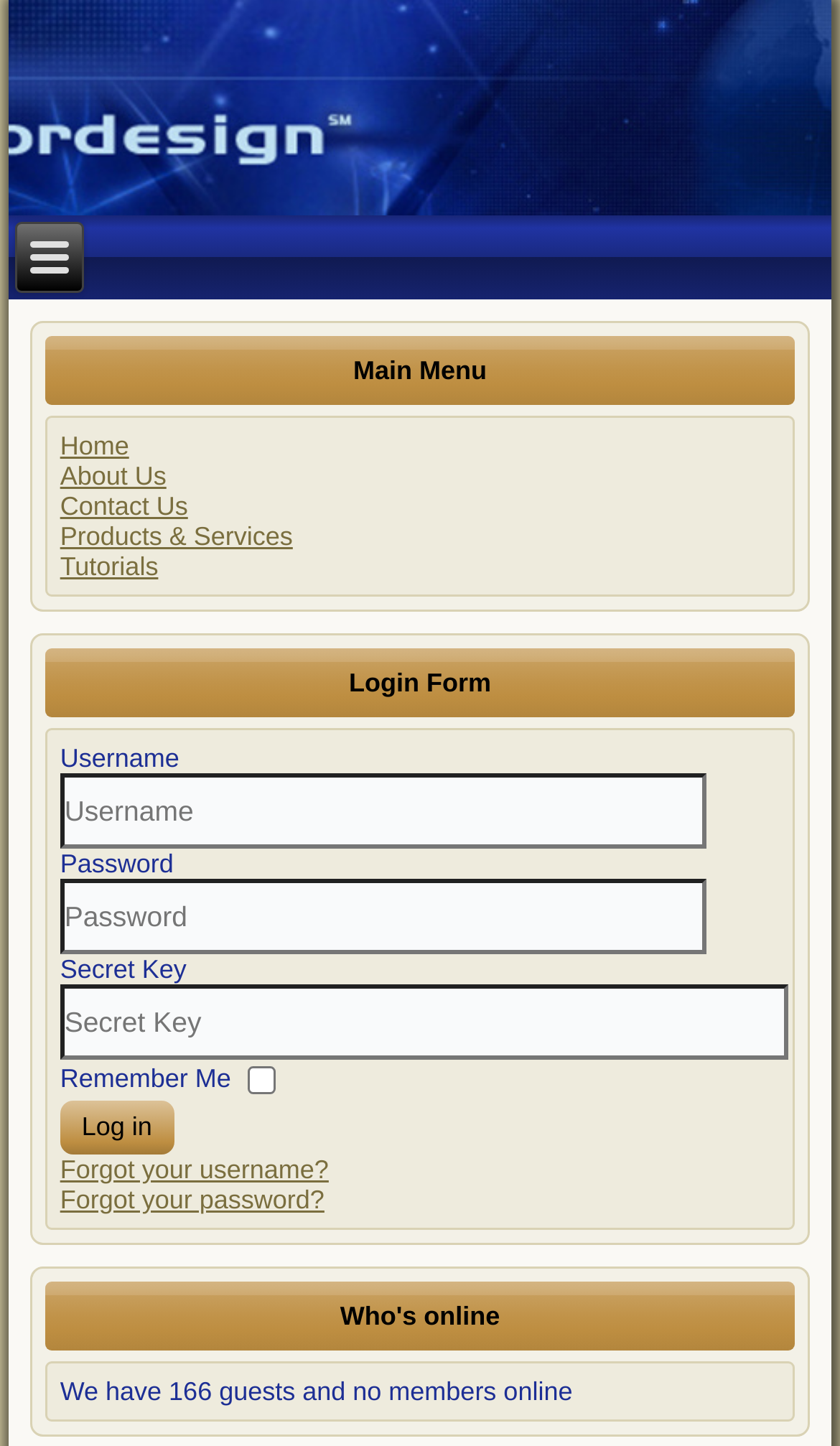Please provide the bounding box coordinates for the element that needs to be clicked to perform the instruction: "Click on Home". The coordinates must consist of four float numbers between 0 and 1, formatted as [left, top, right, bottom].

[0.072, 0.298, 0.154, 0.319]